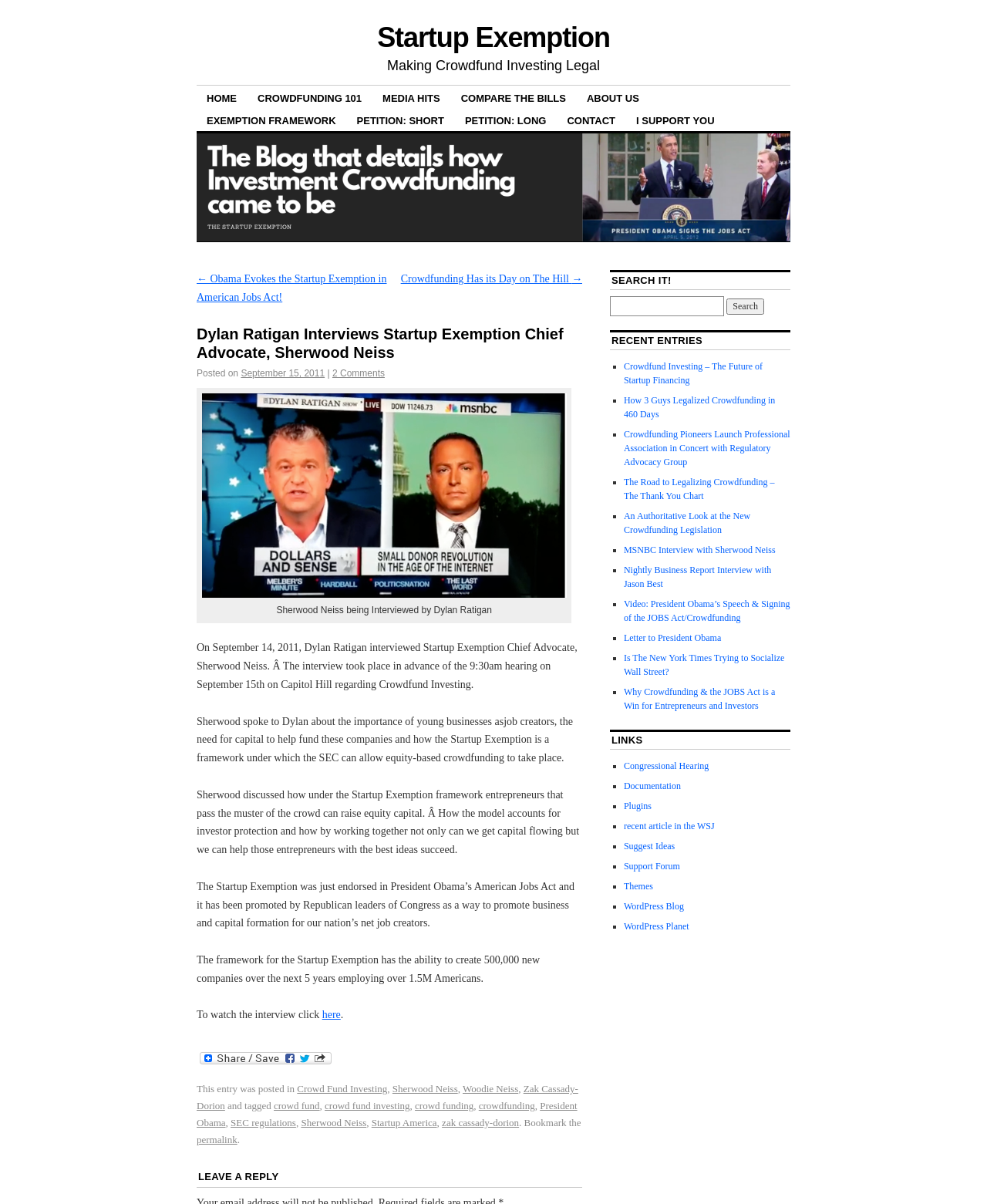What is the topic of the article?
Refer to the image and offer an in-depth and detailed answer to the question.

I found the topic of the article by looking at the categories and tags mentioned at the bottom of the webpage, which include 'Crowd Fund Investing', 'Sherwood Neiss', and other related topics. The article also discusses the importance of crowdfund investing and its potential impact on the economy.